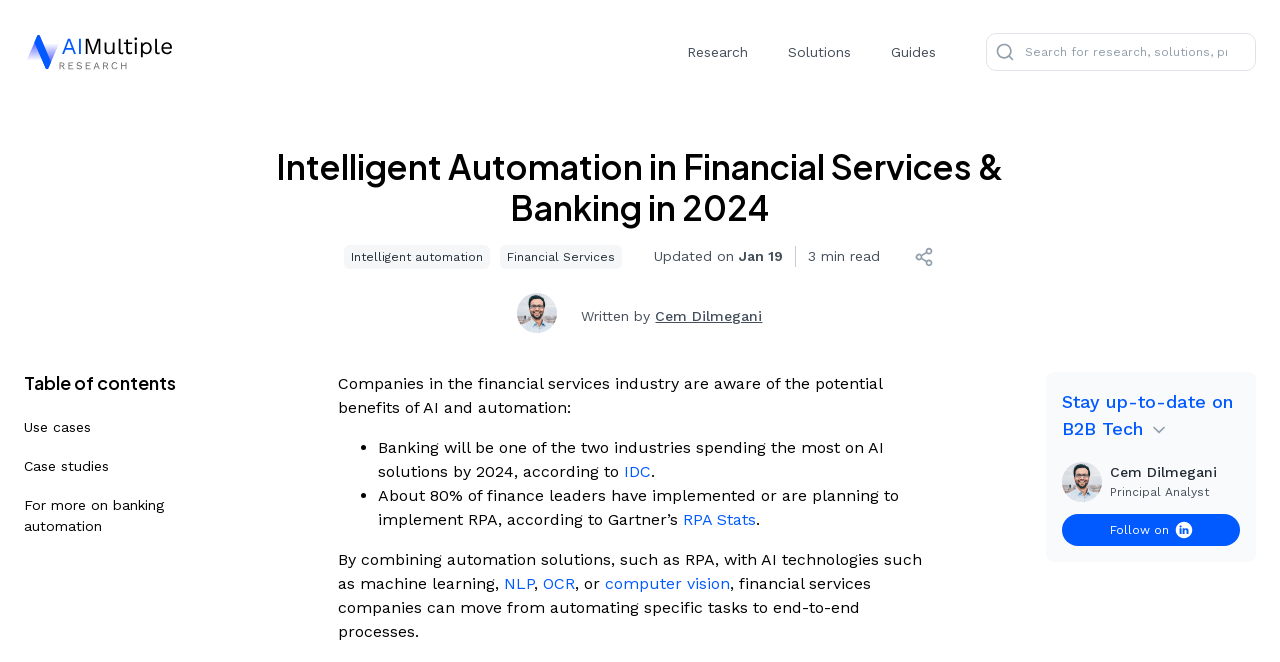Create a detailed narrative of the webpage’s visual and textual elements.

This webpage is about intelligent automation in financial services and banking, with a focus on the potential benefits of combining automation solutions like RPA with AI technologies such as machine learning, NLP, computer vision, and chatbots. 

At the top of the page, there is a logo and a navigation menu with buttons labeled "Research", "Solutions", and "Guides". Below the navigation menu, there are several buttons categorized into two groups, with labels such as "AI", "AP Automation", "Application Security", and "Cloud" in the first group, and "Automation", "Cybersecurity", "Data incl. Web Data", and "Machine Learning" in the second group.

On the left side of the page, there are links to whitepapers and guides, including "Conversational AI Whitepaper", "Data Collection Whitepaper", and "RPA Checklist". 

The main content of the page starts with a heading "Intelligent Automation in Financial Services & Banking in 2024" and a brief description of the topic. Below the heading, there are links to related topics, including "Intelligent automation" and "Financial Services". 

The page then presents some statistics and facts about the adoption of AI and automation in the financial services industry, citing sources such as IDC and Gartner. The text explains that by combining automation solutions with AI technologies, financial services companies can move from automating specific tasks to end-to-end processes.

The page also features a table of contents with links to sections such as "Use cases", "Case studies", and "For more on banking automation". 

At the bottom of the page, there is a section with a button to "Stay up-to-date on B2B Tech" and links to the author's profile and social media accounts.